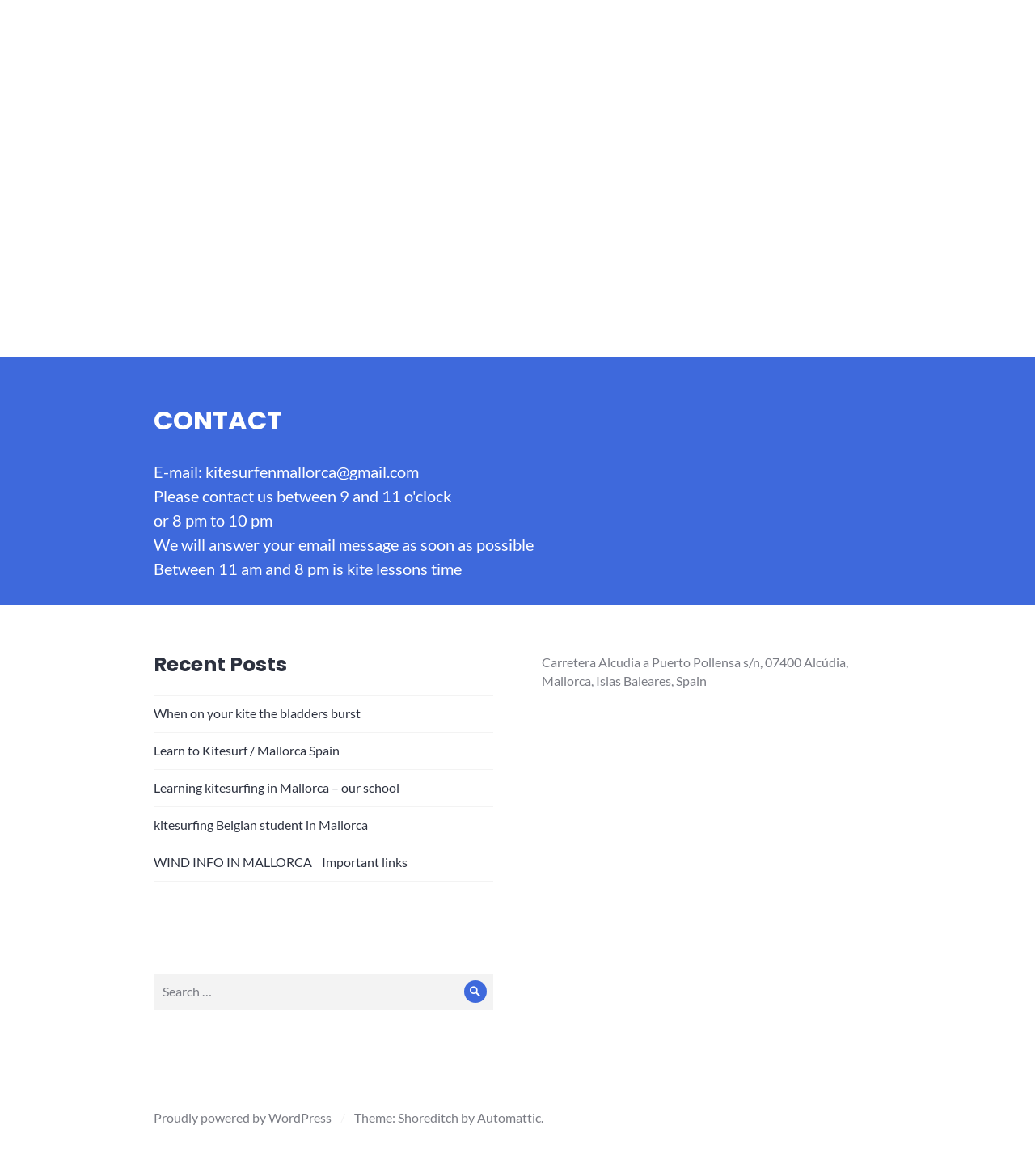Please determine the bounding box coordinates of the element to click in order to execute the following instruction: "Check website theme information". The coordinates should be four float numbers between 0 and 1, specified as [left, top, right, bottom].

[0.34, 0.944, 0.461, 0.957]